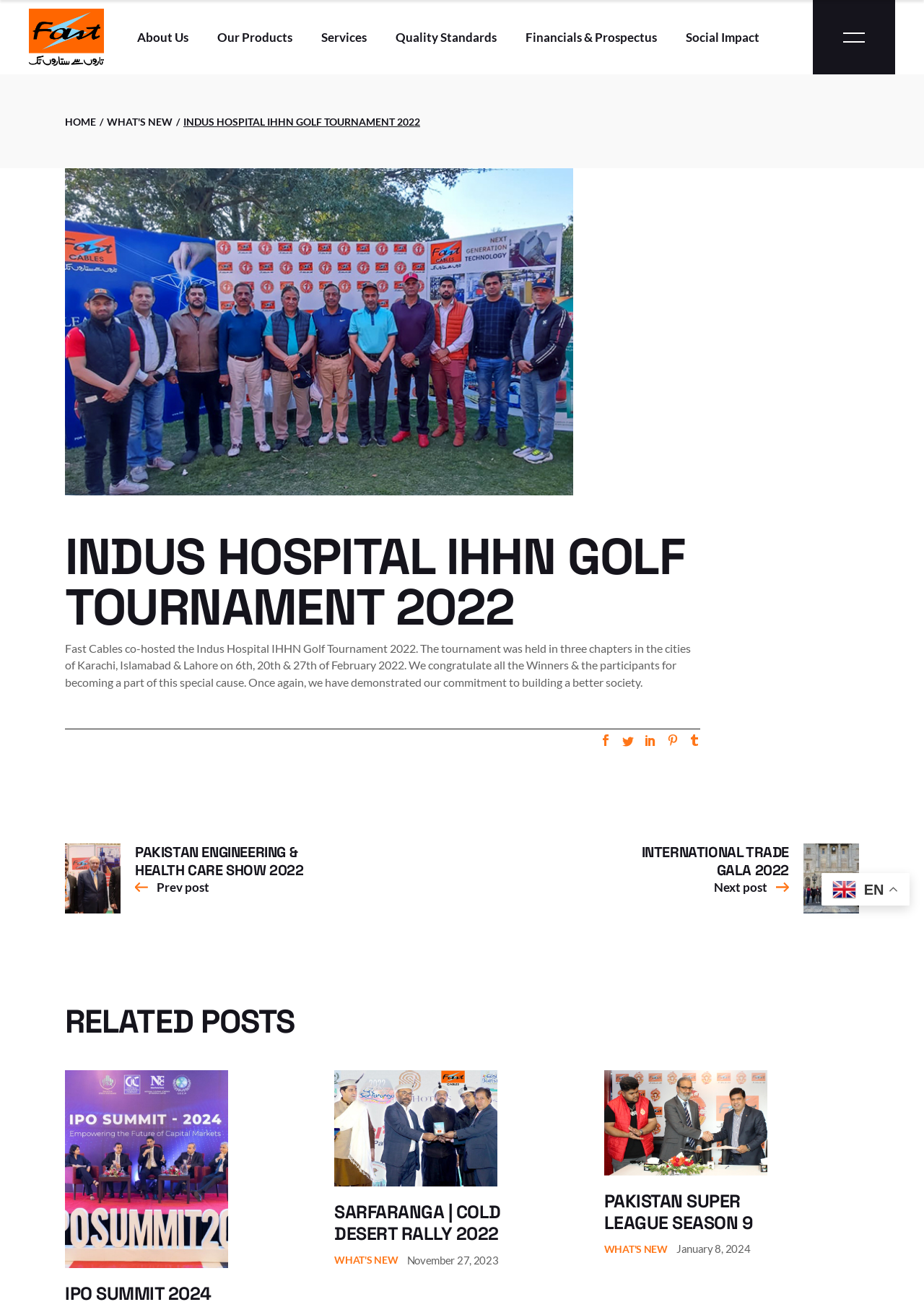Locate and provide the bounding box coordinates for the HTML element that matches this description: "ClickFunnels 2.0 Contact Info Overriden".

None